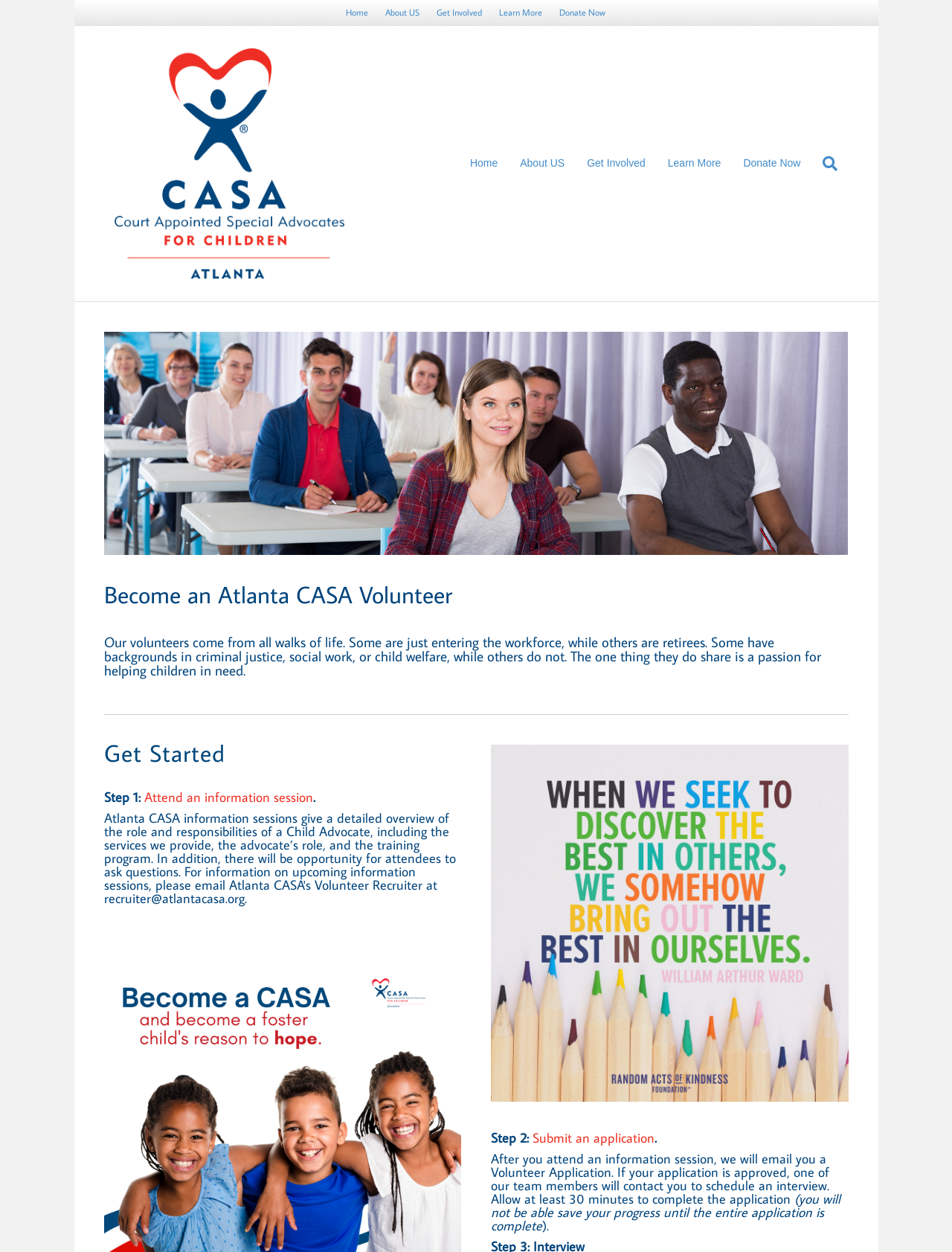Based on the image, please respond to the question with as much detail as possible:
How many steps are involved in getting started as a volunteer?

The webpage has a section titled 'Get Started' which outlines the steps to become a volunteer. There are two steps mentioned: Step 1 is to attend an information session, and Step 2 is to submit an application.